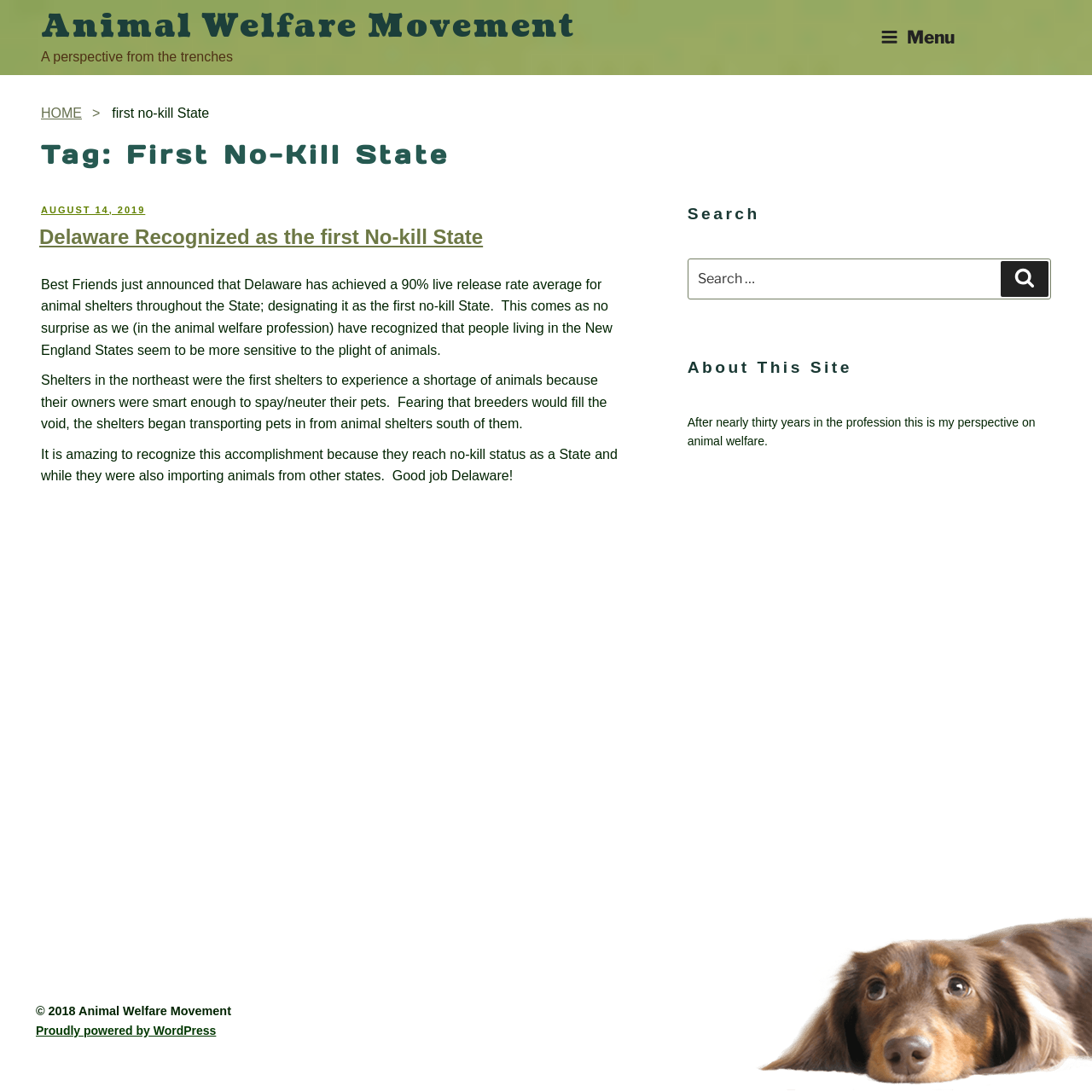Locate the bounding box coordinates for the element described below: "August 14, 2019October 14, 2019". The coordinates must be four float values between 0 and 1, formatted as [left, top, right, bottom].

[0.038, 0.187, 0.133, 0.197]